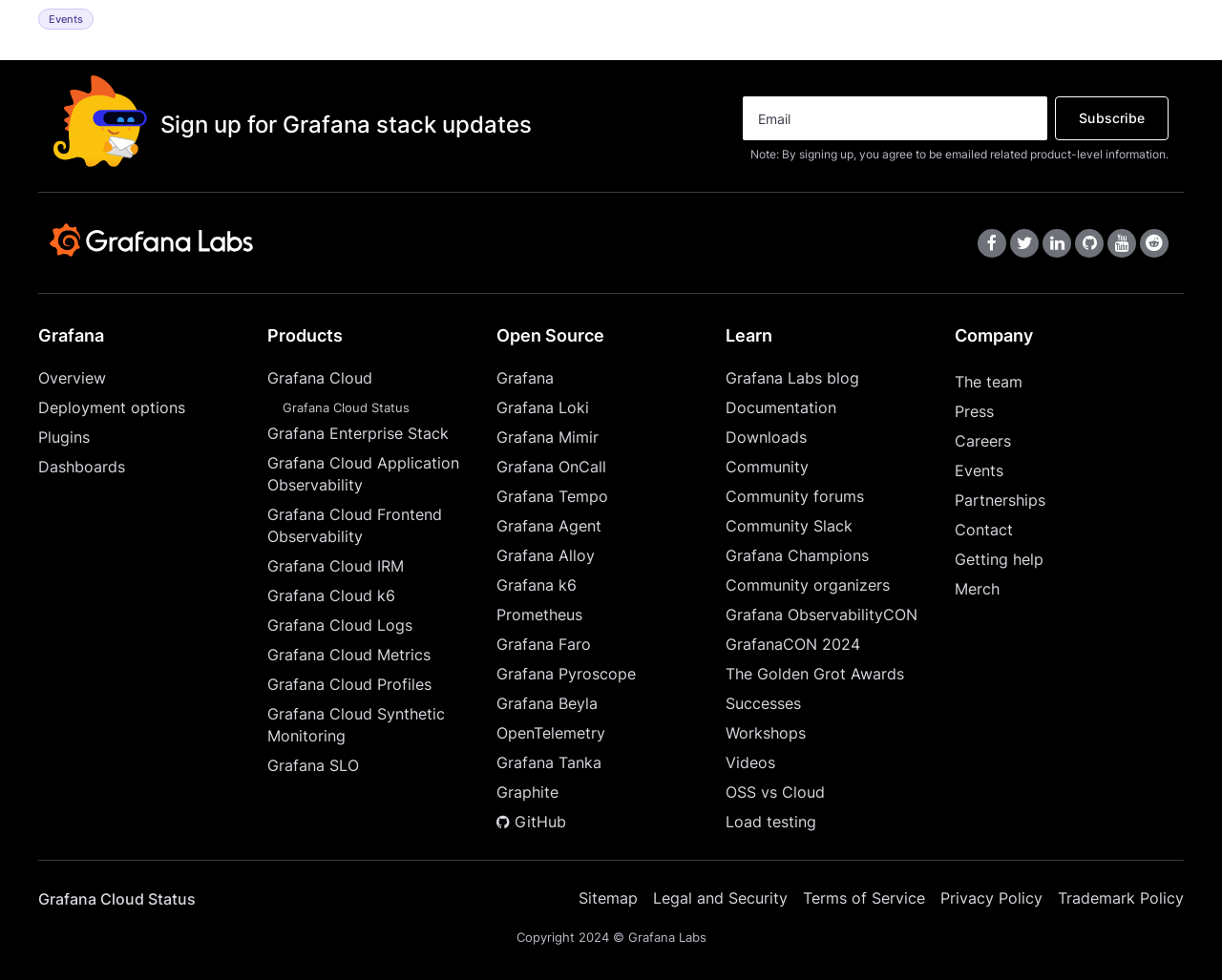Locate the bounding box coordinates of the element that needs to be clicked to carry out the instruction: "Visit Grafana Labs on Facebook". The coordinates should be given as four float numbers ranging from 0 to 1, i.e., [left, top, right, bottom].

[0.8, 0.234, 0.823, 0.263]